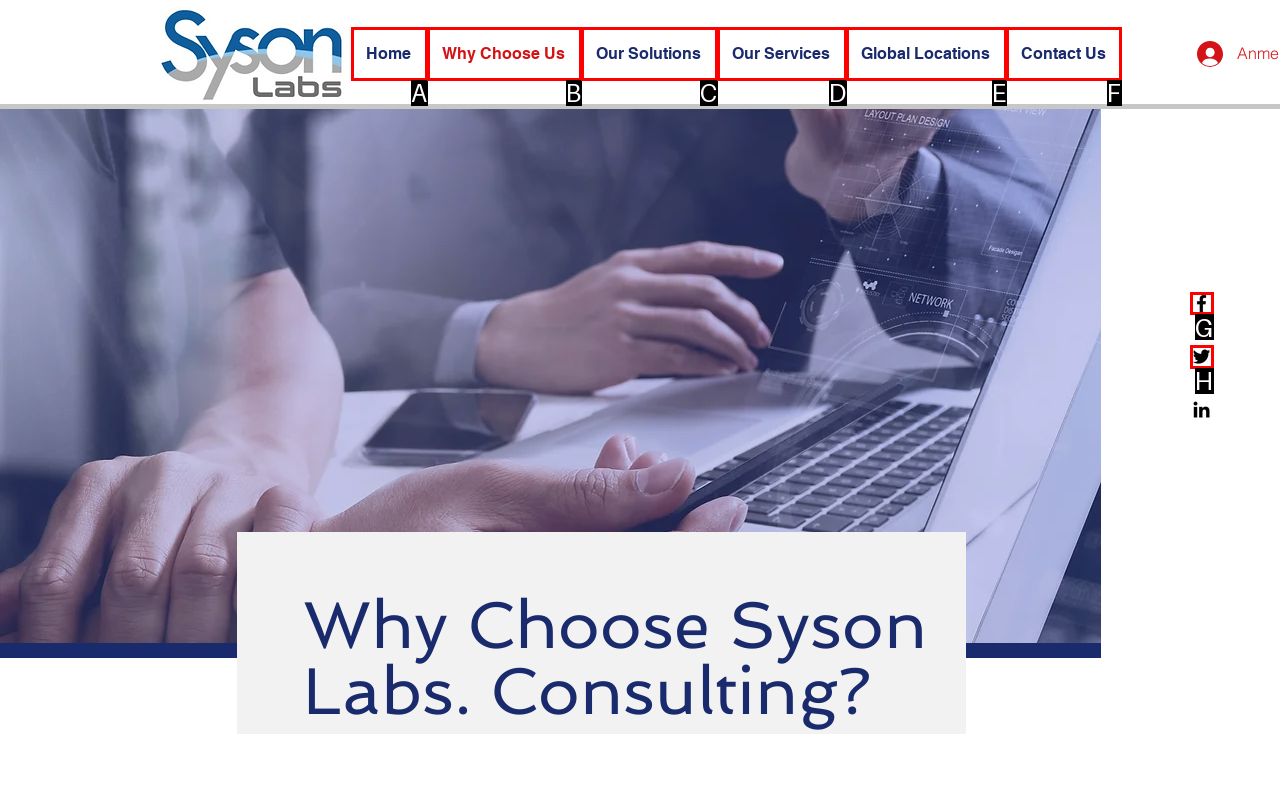Choose the HTML element that should be clicked to achieve this task: Click on Facebook
Respond with the letter of the correct choice.

G